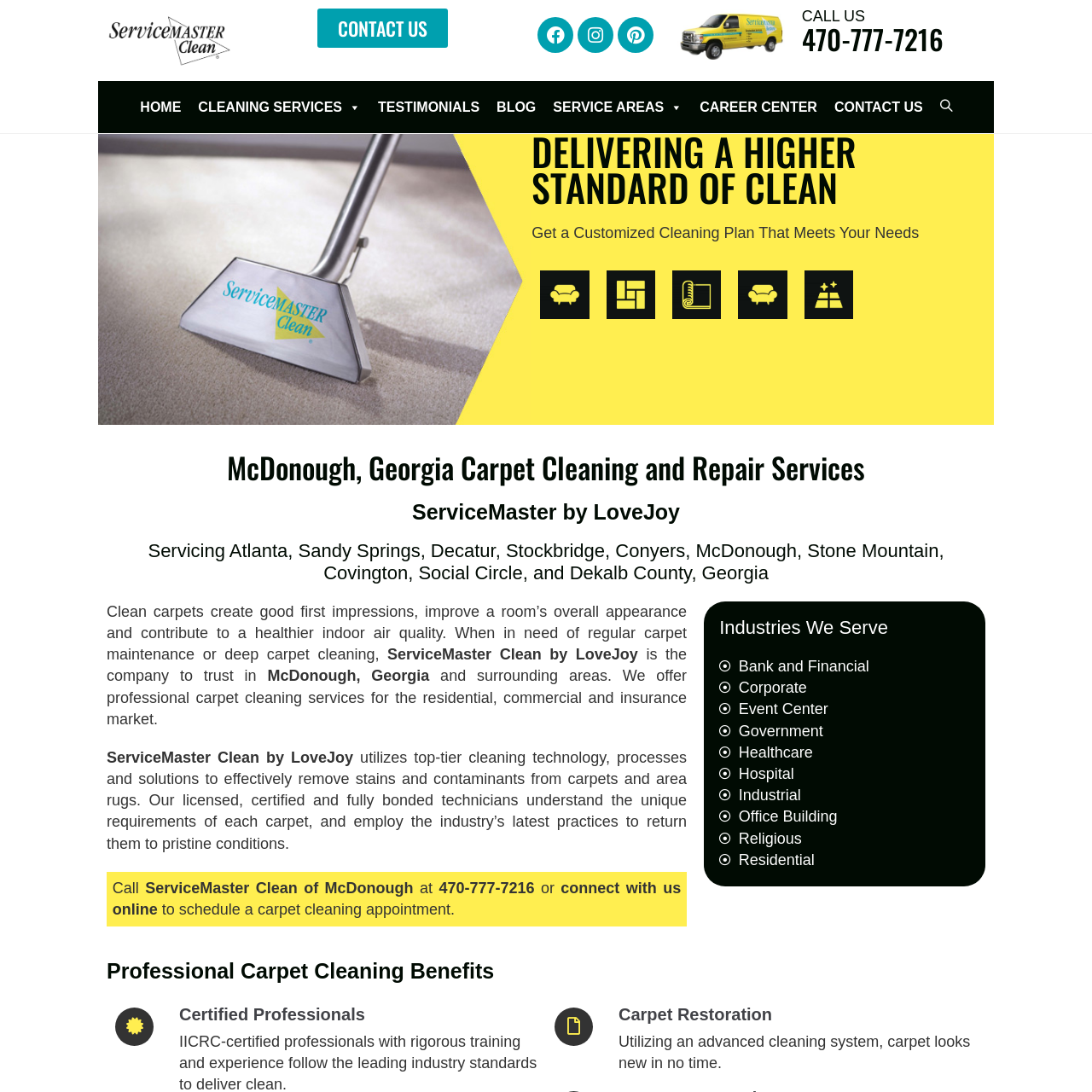What is the benefit of using ServiceMaster Clean by LoveJoy's carpet cleaning services?
Could you answer the question in a detailed manner, providing as much information as possible?

The benefit of using ServiceMaster Clean by LoveJoy's carpet cleaning services can be found in the 'Carpet Restoration' section, which states that 'Utilizing an advanced cleaning system, carpet looks new in no time'.